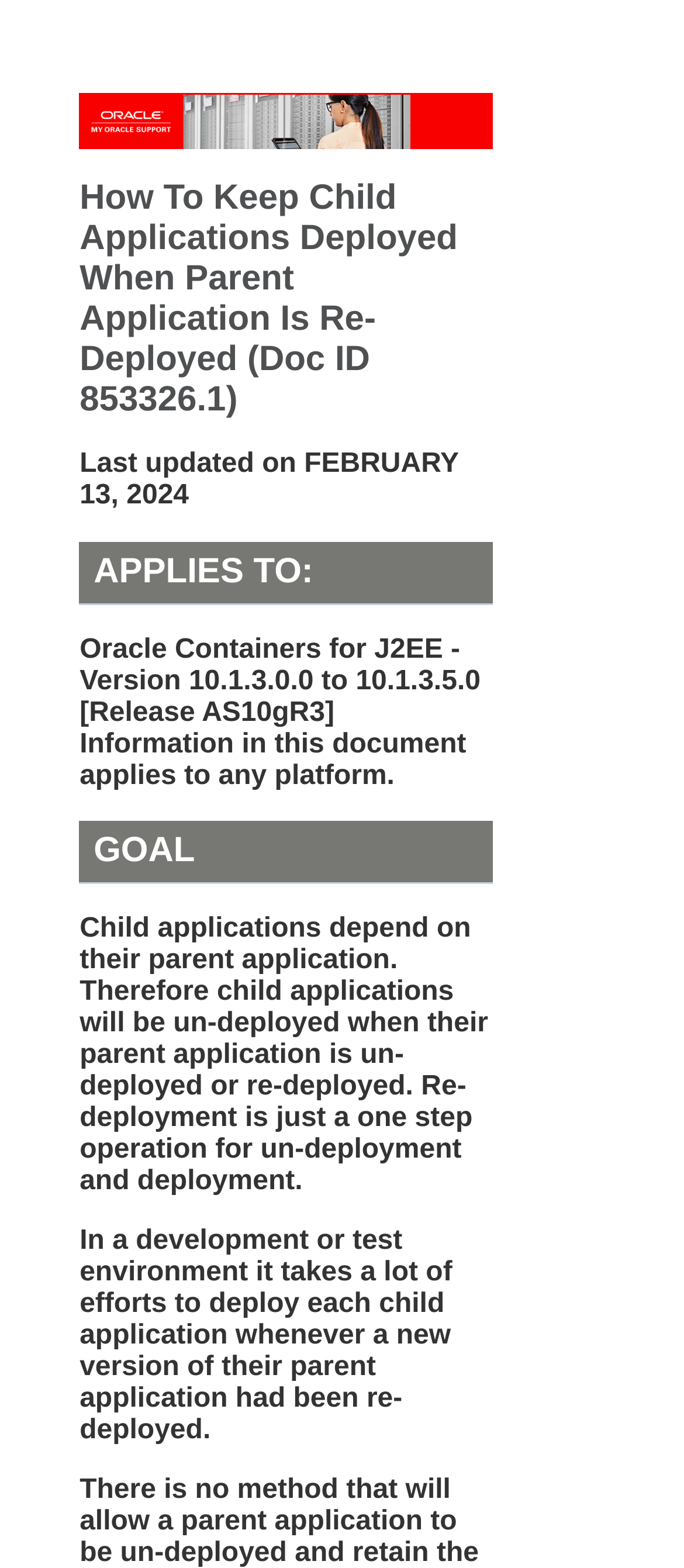Utilize the details in the image to thoroughly answer the following question: When do child applications get un-deployed?

I found the answer by reading the StaticText element with the text 'Child applications depend on their parent application. Therefore child applications will be un-deployed when their parent application is un-deployed or re-deployed.' which is a child of the Root Element.